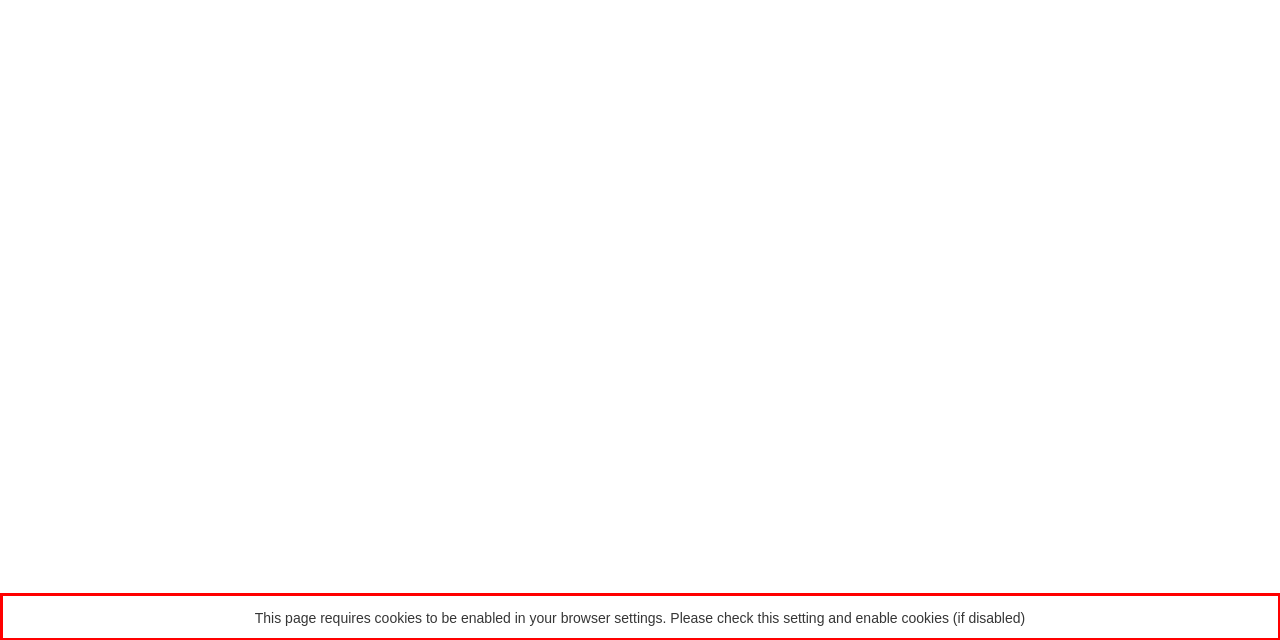Using the webpage screenshot, recognize and capture the text within the red bounding box.

This page requires cookies to be enabled in your browser settings. Please check this setting and enable cookies (if disabled)